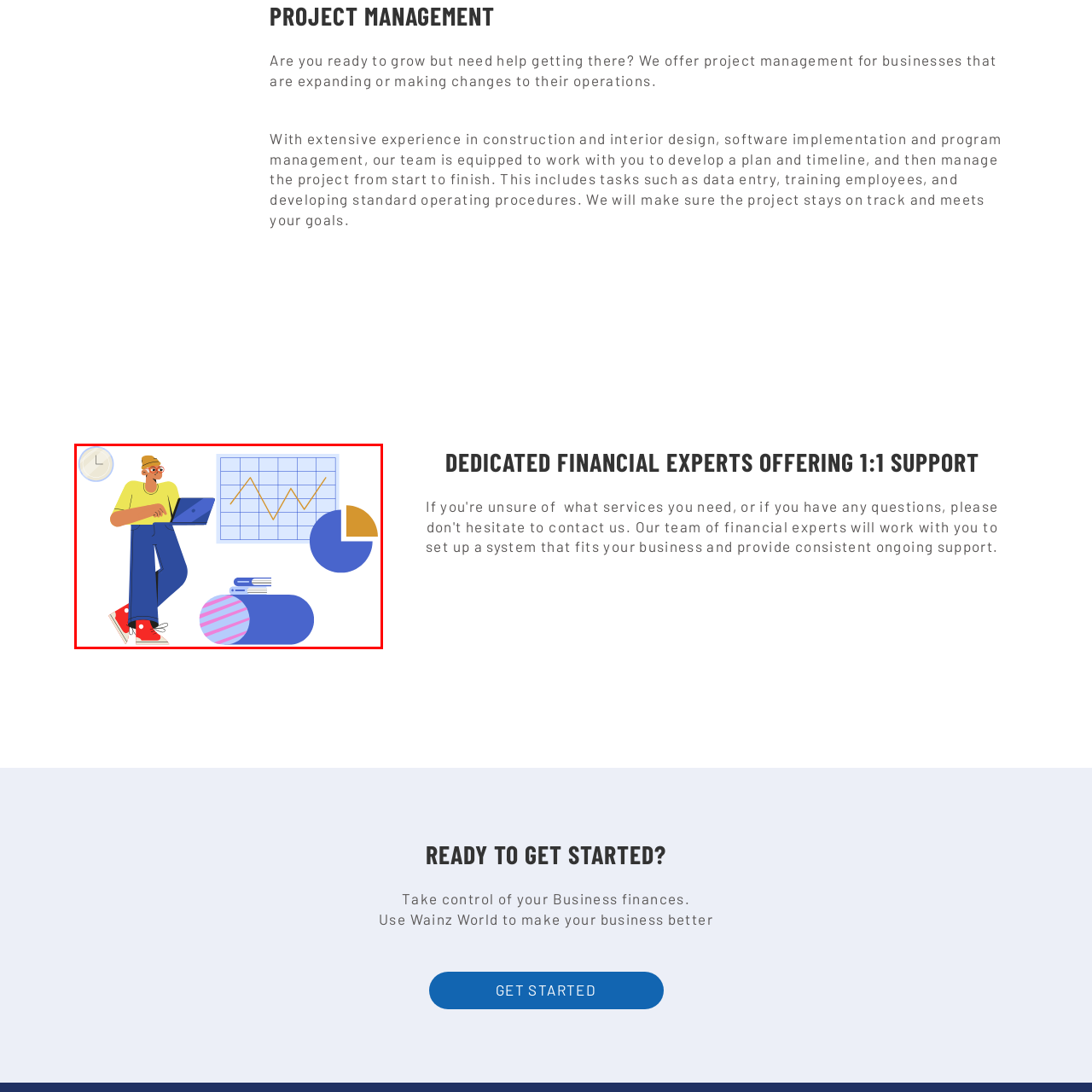Observe the image enclosed by the red box and thoroughly answer the subsequent question based on the visual details: What does the graph chart display?

The graph chart next to the individual displays a rising trend, which represents growth and progress, indicating a positive direction in business operations.